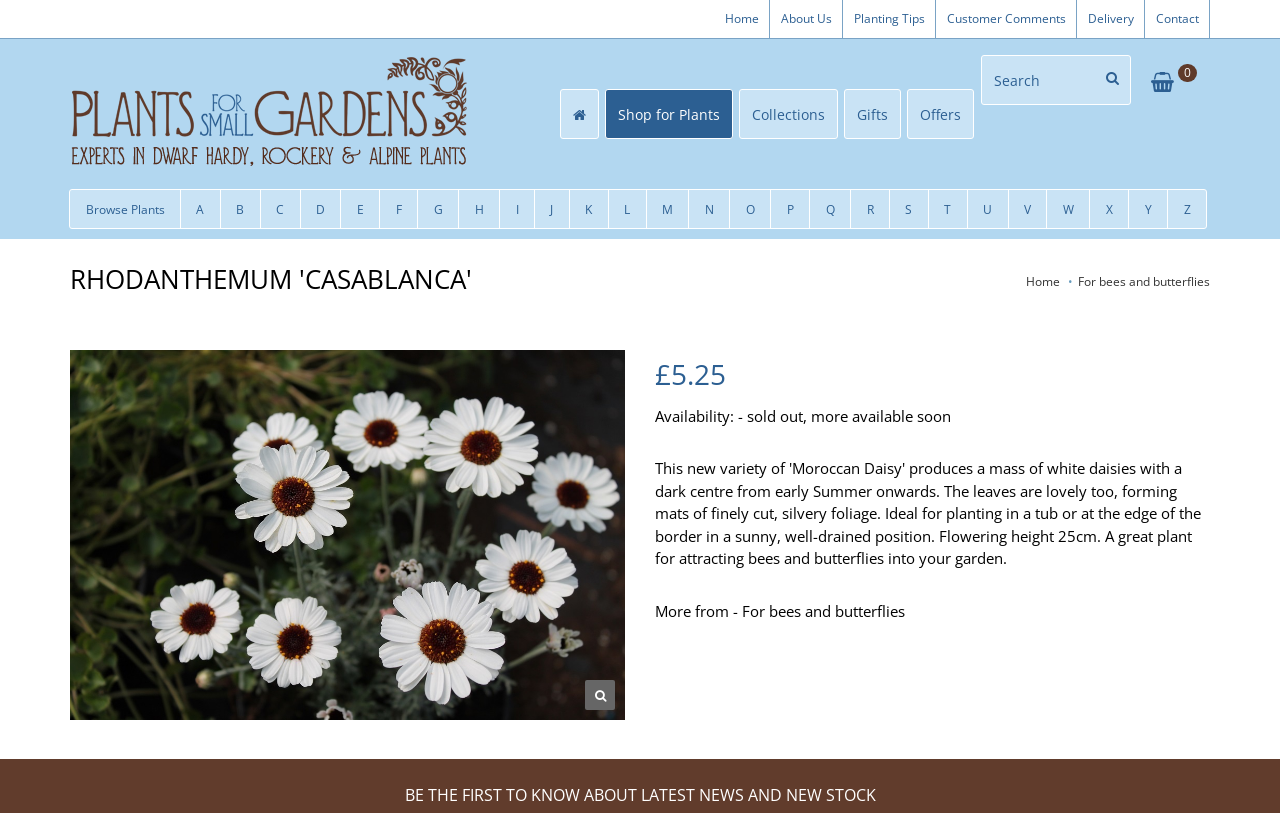Respond to the question below with a concise word or phrase:
What is the purpose of the button with the magnifying glass icon?

Search